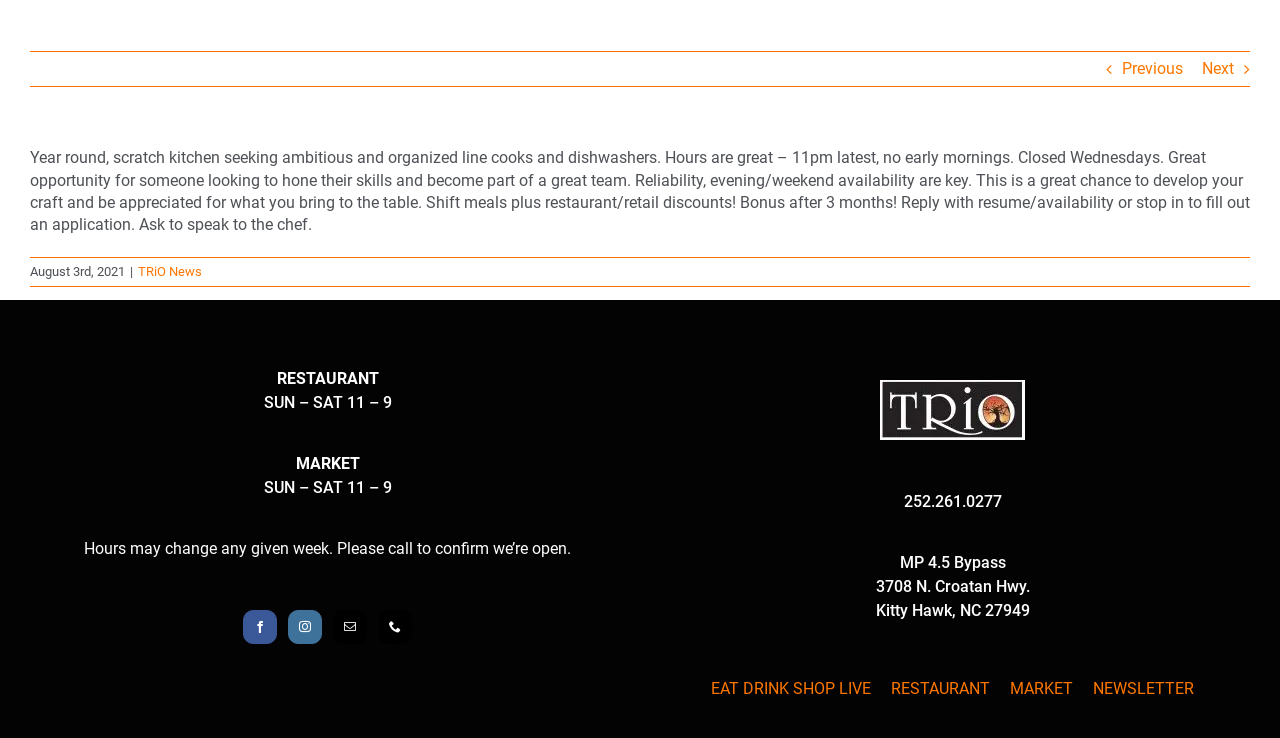Is the restaurant open on Wednesdays?
Please describe in detail the information shown in the image to answer the question.

The text in the article section explicitly states that the restaurant is closed on Wednesdays.